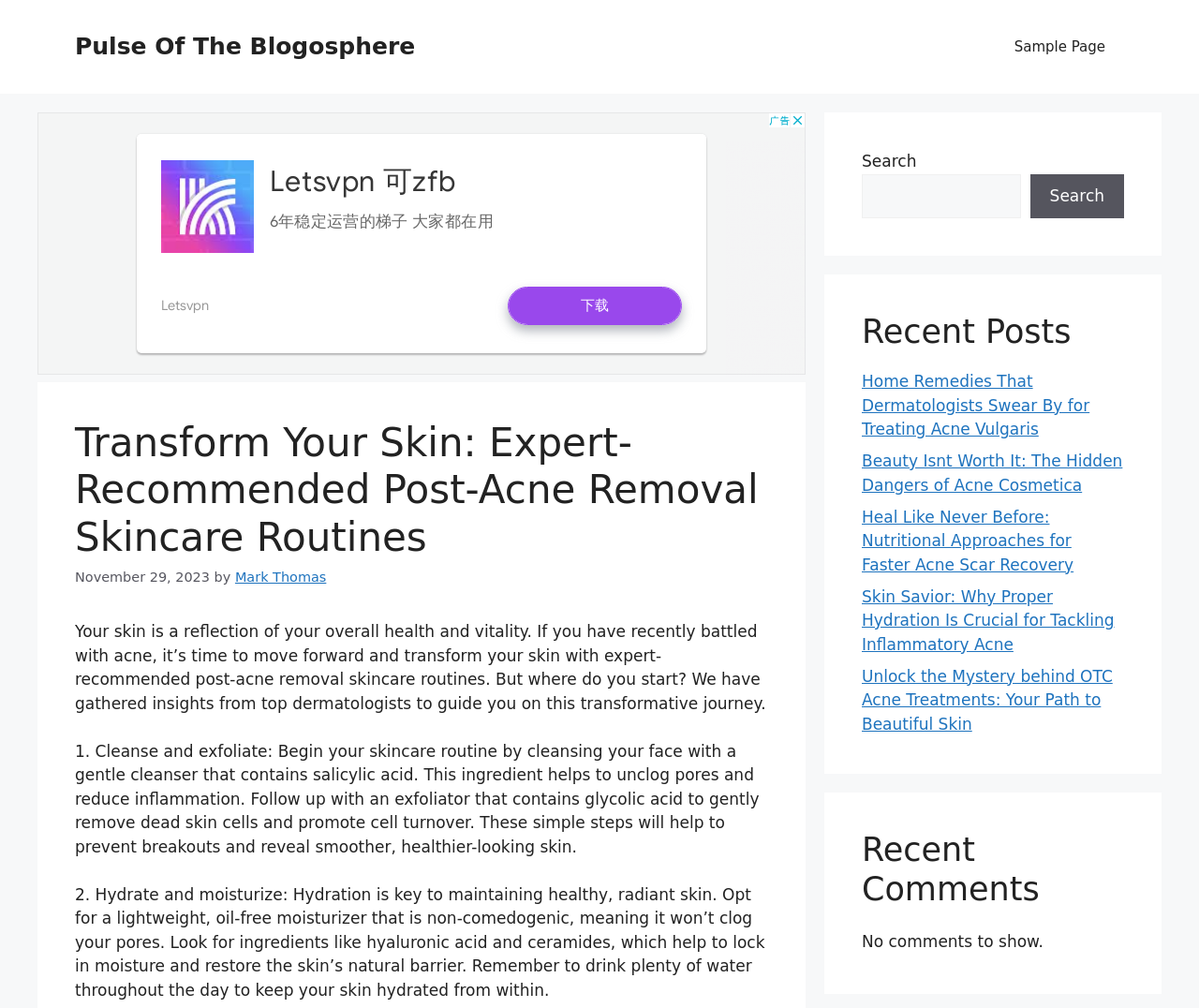Identify the bounding box coordinates of the region I need to click to complete this instruction: "View the 'Recent Comments' section".

[0.719, 0.823, 0.938, 0.901]